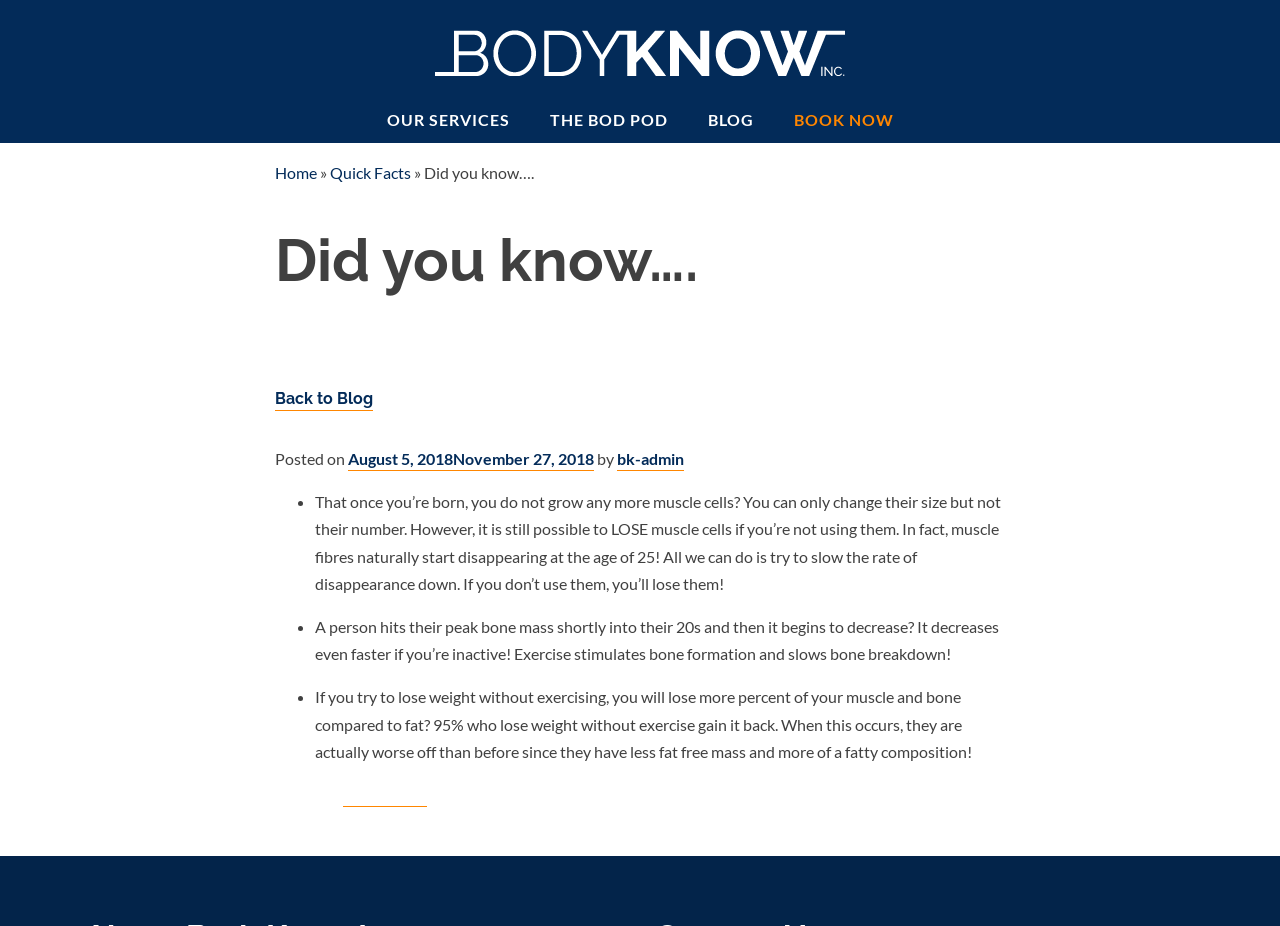Can you find the bounding box coordinates of the area I should click to execute the following instruction: "Click on the 'Facebook' link"?

None